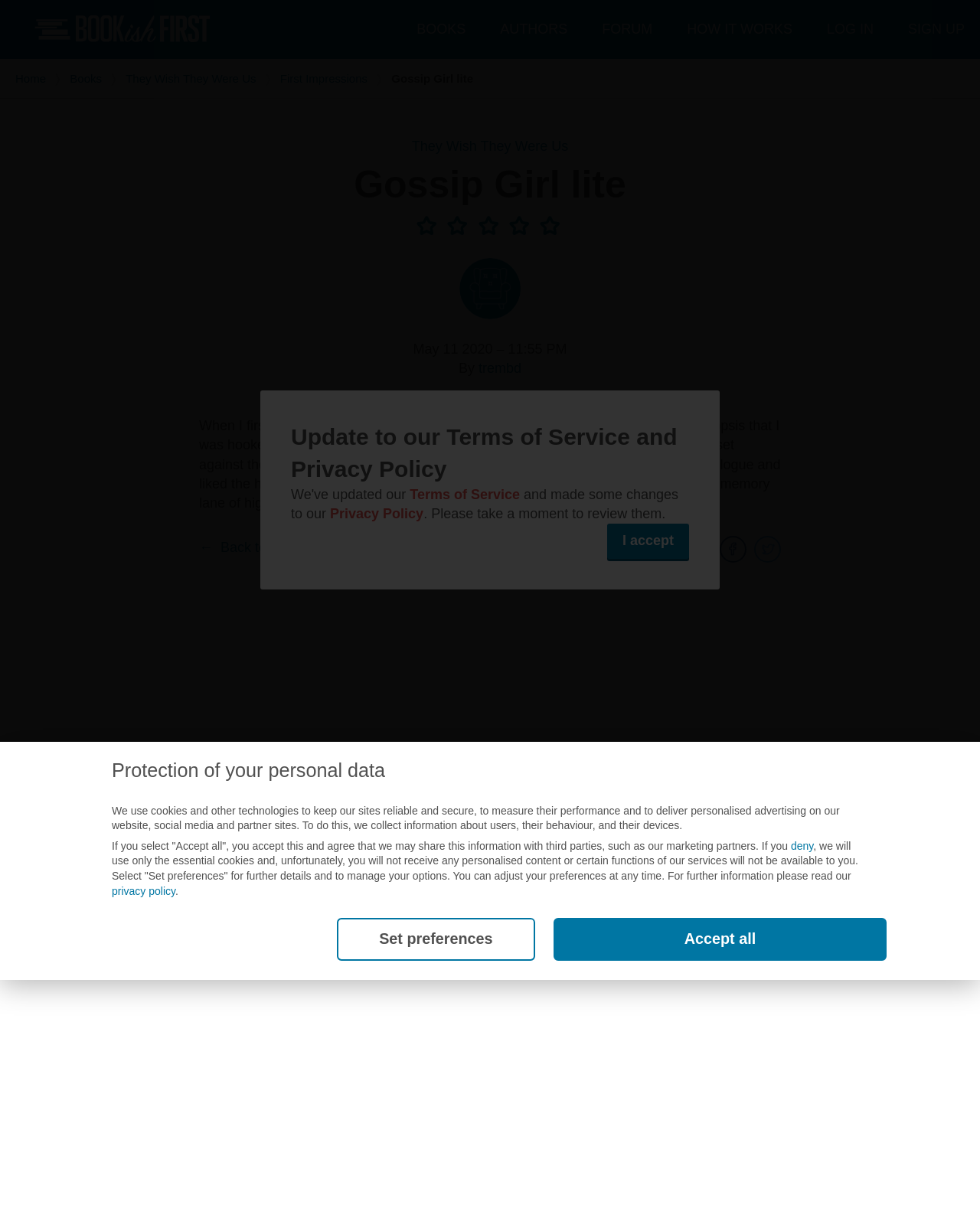Please find the bounding box coordinates of the clickable region needed to complete the following instruction: "Click the 'Follow BookishFirst on Facebook' link". The bounding box coordinates must consist of four float numbers between 0 and 1, i.e., [left, top, right, bottom].

[0.479, 0.699, 0.521, 0.711]